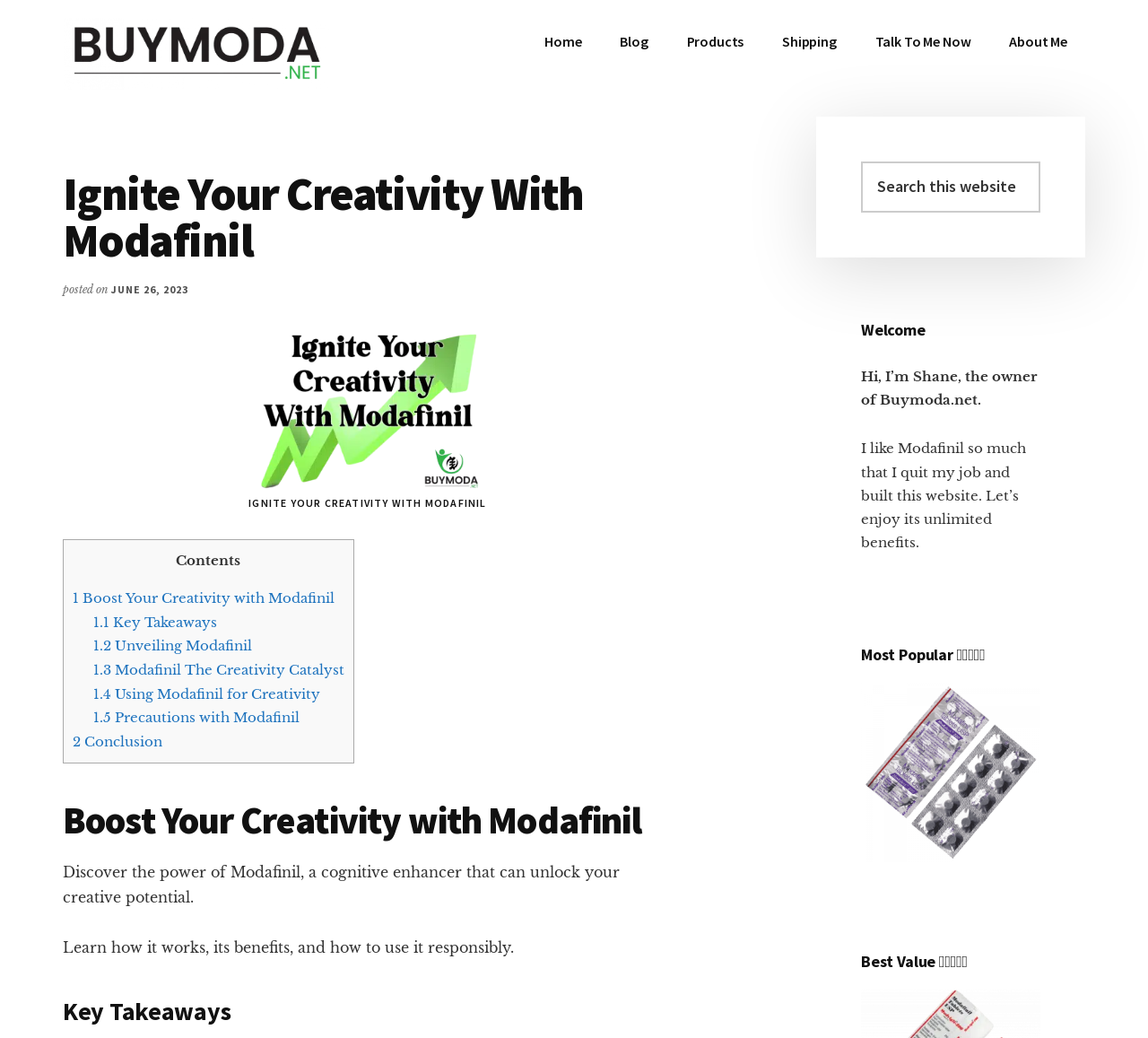Extract the primary headline from the webpage and present its text.

Ignite Your Creativity With Modafinil